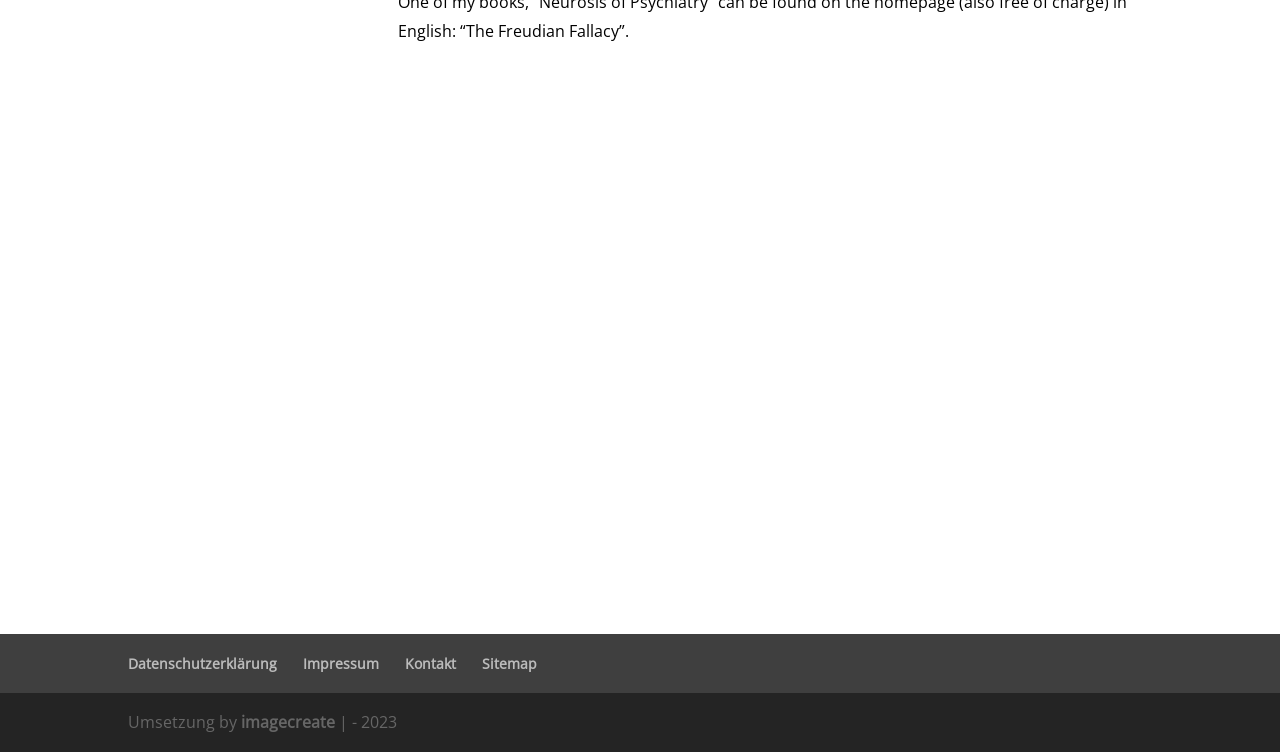Look at the image and answer the question in detail:
What is the year mentioned in the footer?

I looked at the footer section and found the text '| - 2023' which indicates the year 2023.